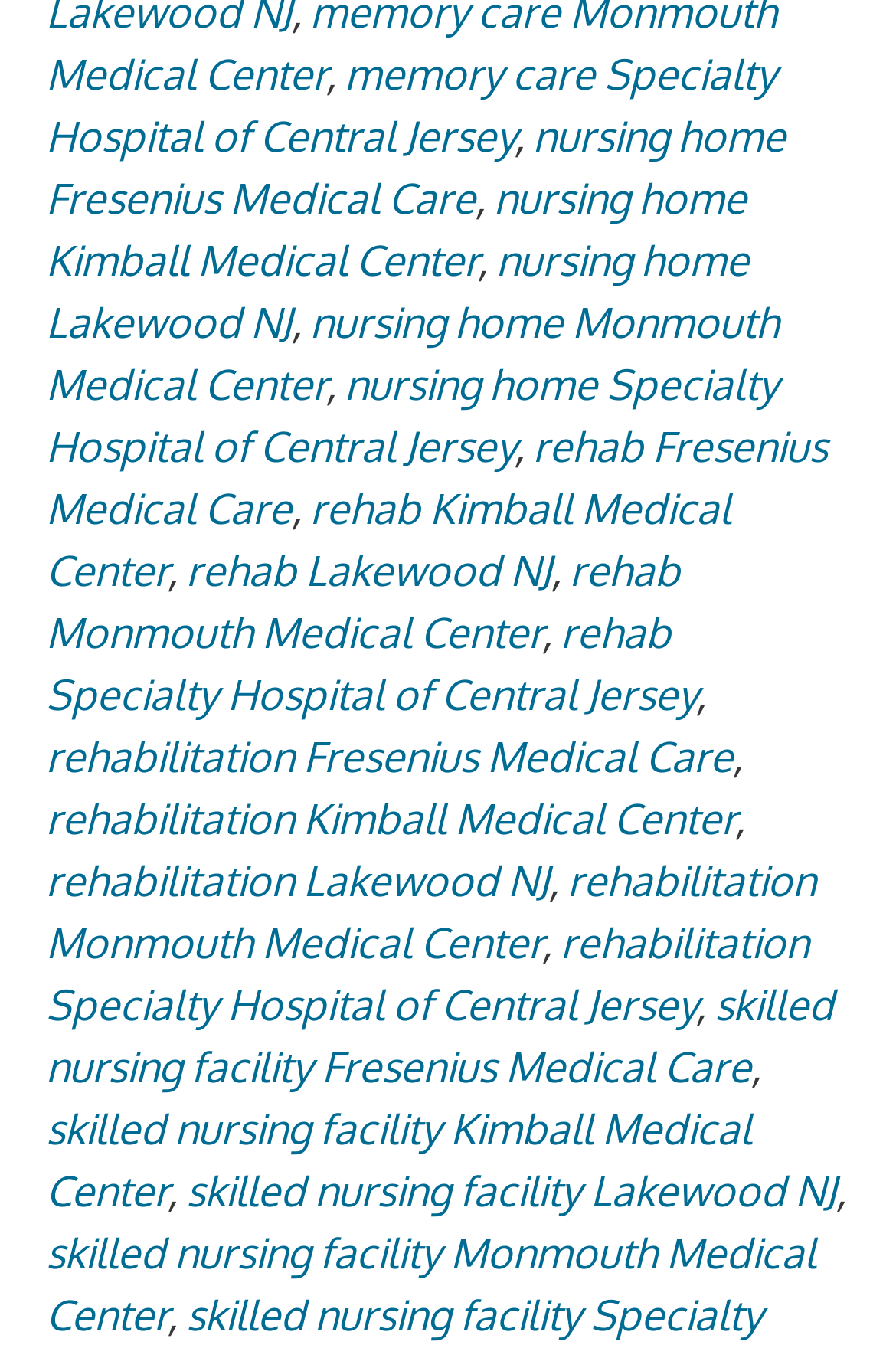What is the last rehabilitation link?
Refer to the image and provide a one-word or short phrase answer.

Specialty Hospital of Central Jersey